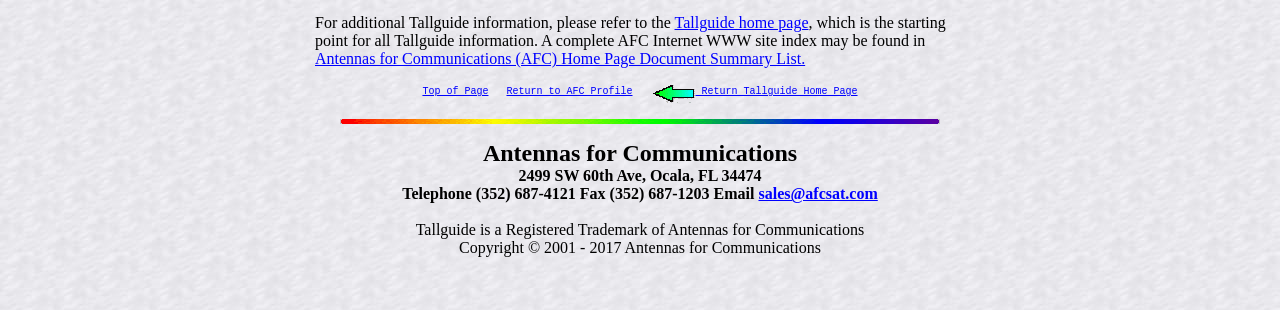Utilize the details in the image to thoroughly answer the following question: What is the year range of the copyright?

The year range of the copyright can be found in the static text element 'Copyright © 2001 - 2017 Antennas for Communications' located at [0.359, 0.772, 0.641, 0.827] which is a part of the webpage's footer.